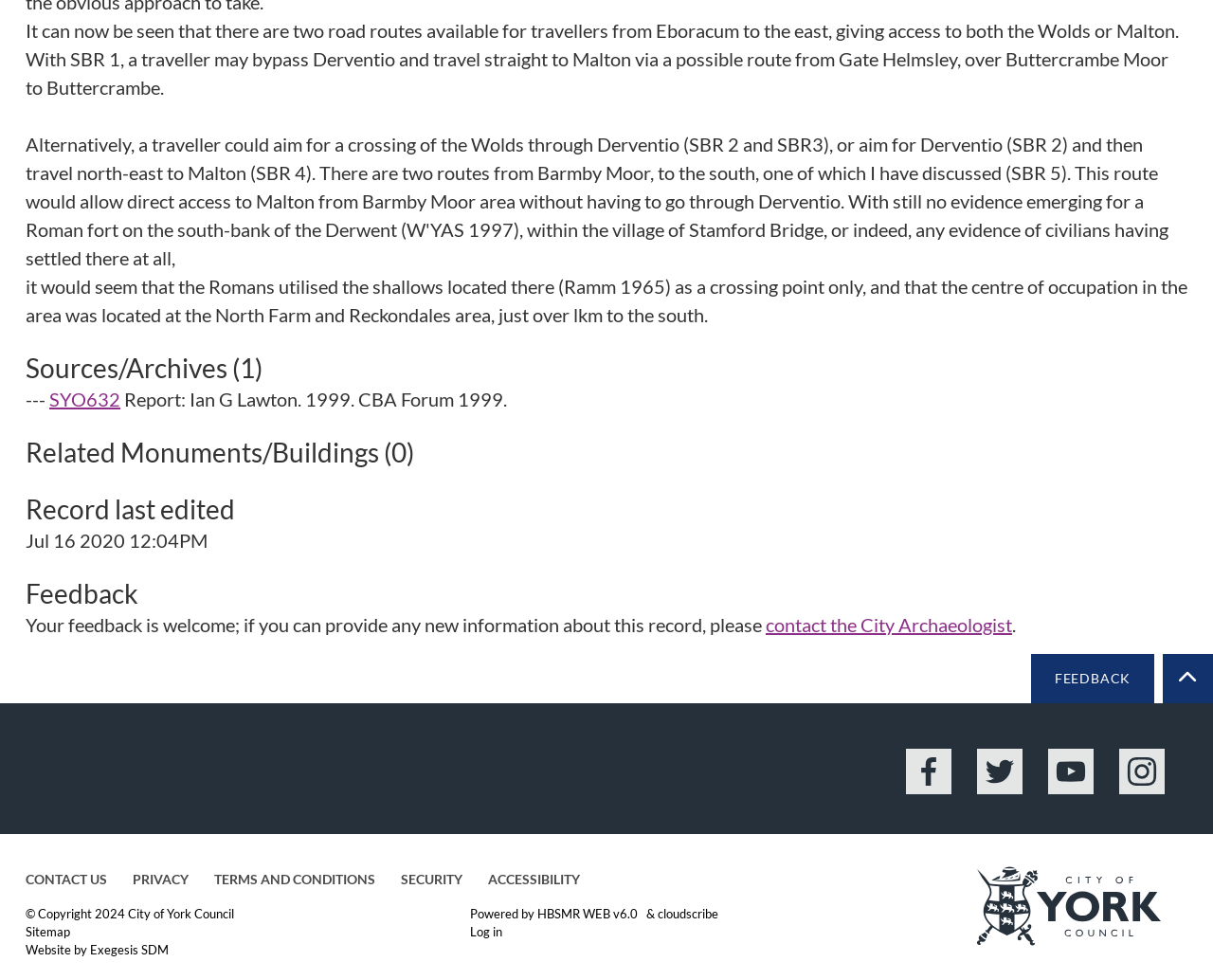Pinpoint the bounding box coordinates of the clickable area needed to execute the instruction: "Go to the feedback page". The coordinates should be specified as four float numbers between 0 and 1, i.e., [left, top, right, bottom].

[0.85, 0.668, 0.952, 0.718]